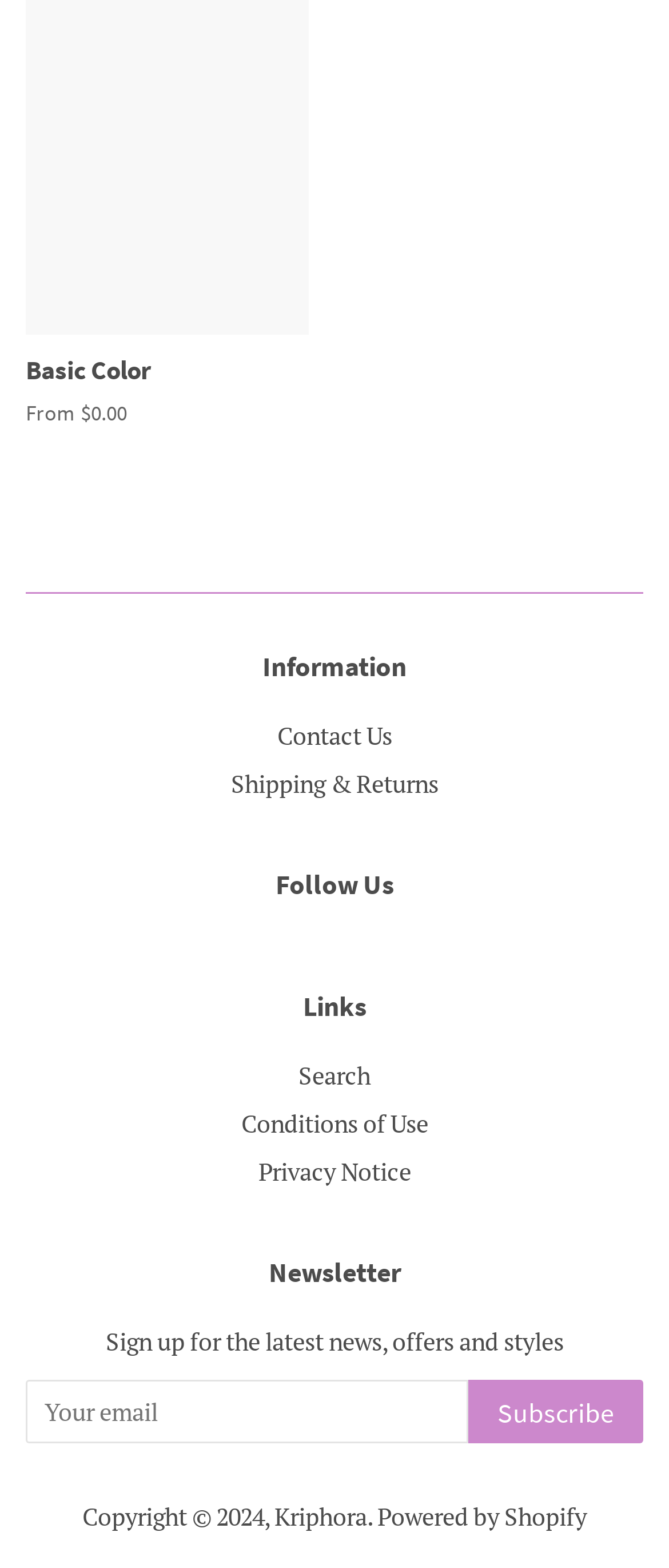Respond with a single word or phrase to the following question:
What is the copyright year?

2024